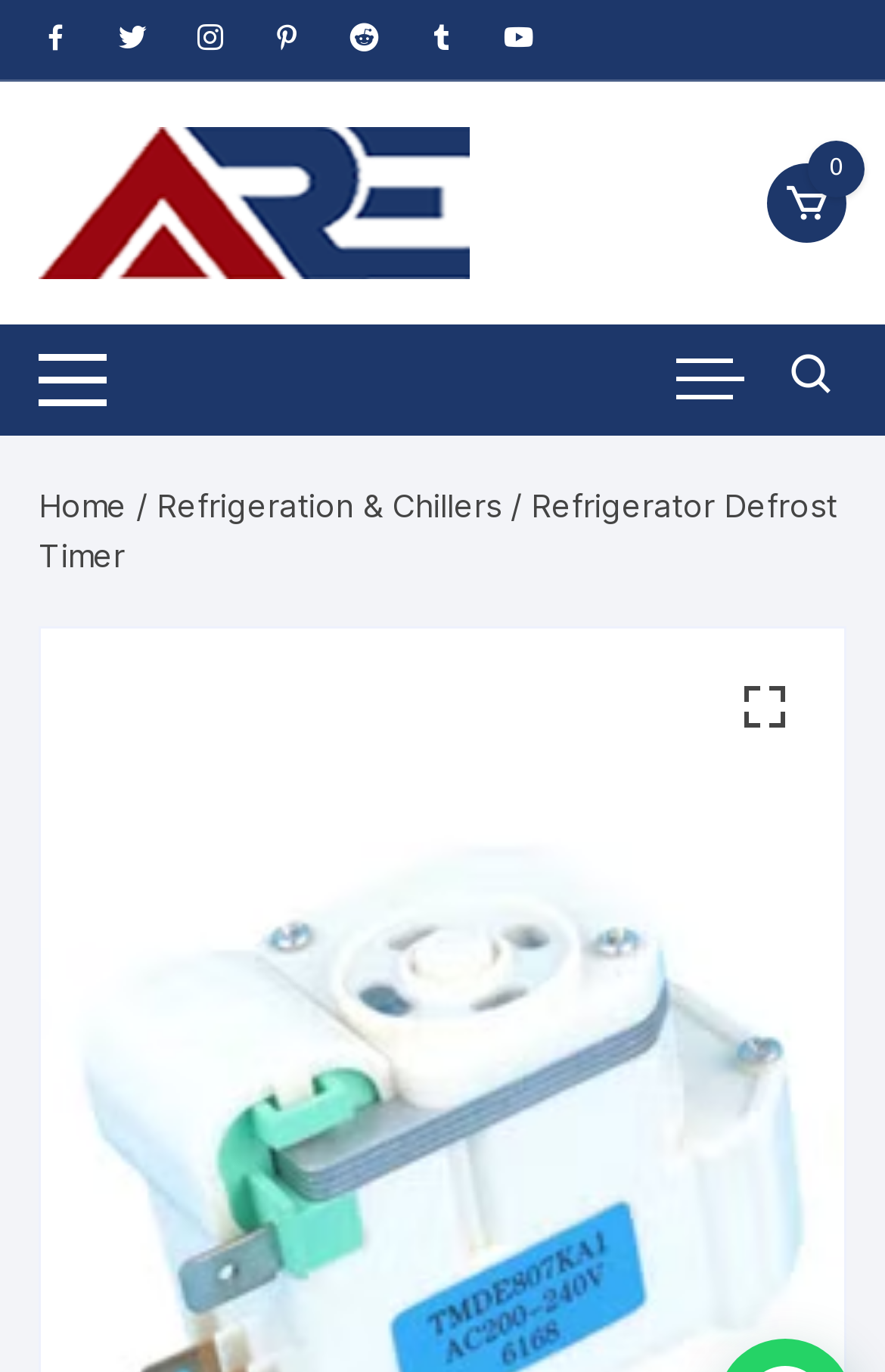Please answer the following question using a single word or phrase: 
What is the logo positioned relative to the search icon?

Above